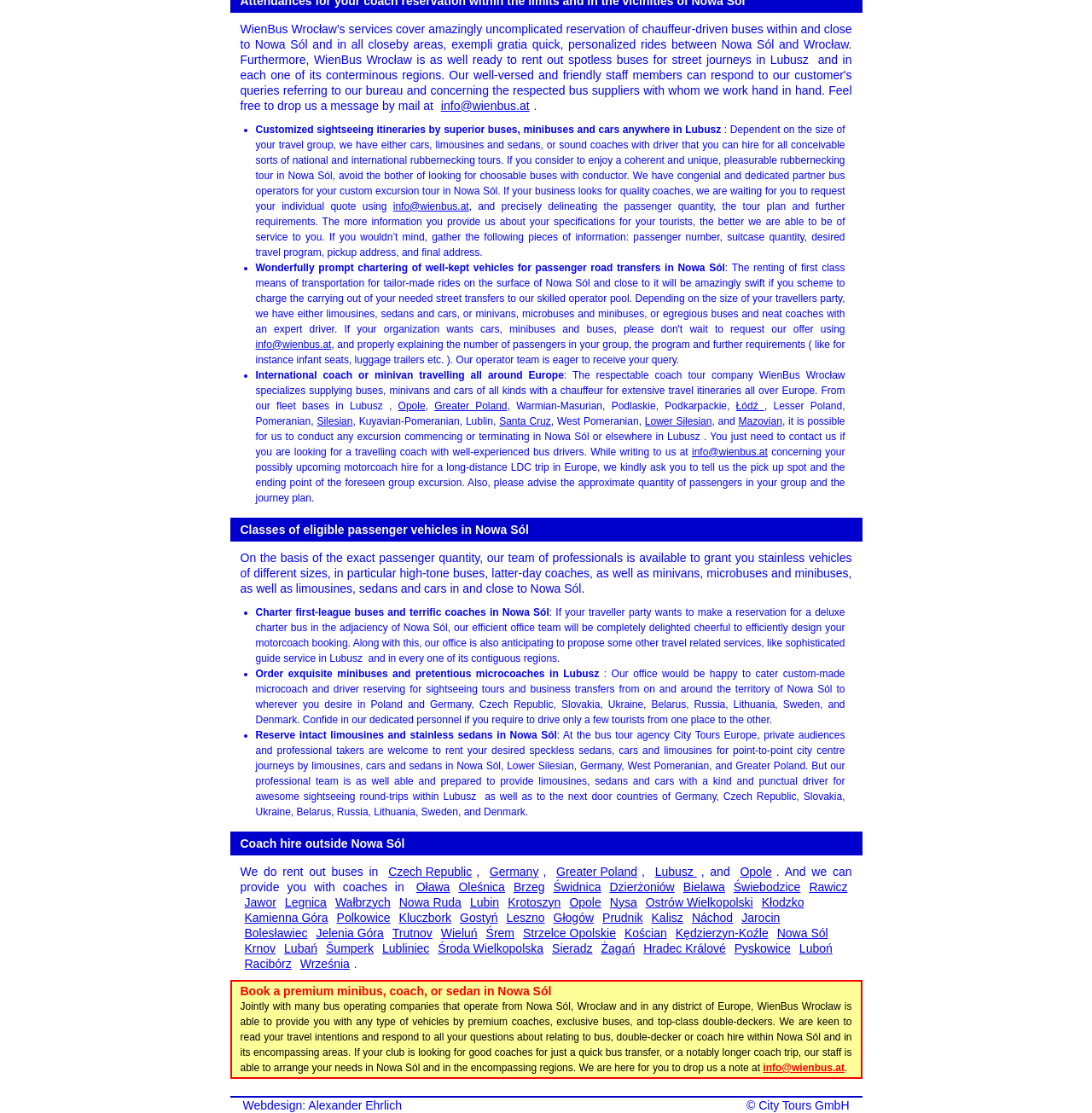Give a short answer using one word or phrase for the question:
In which cities can coaches be rented?

Multiple cities in Poland and Europe